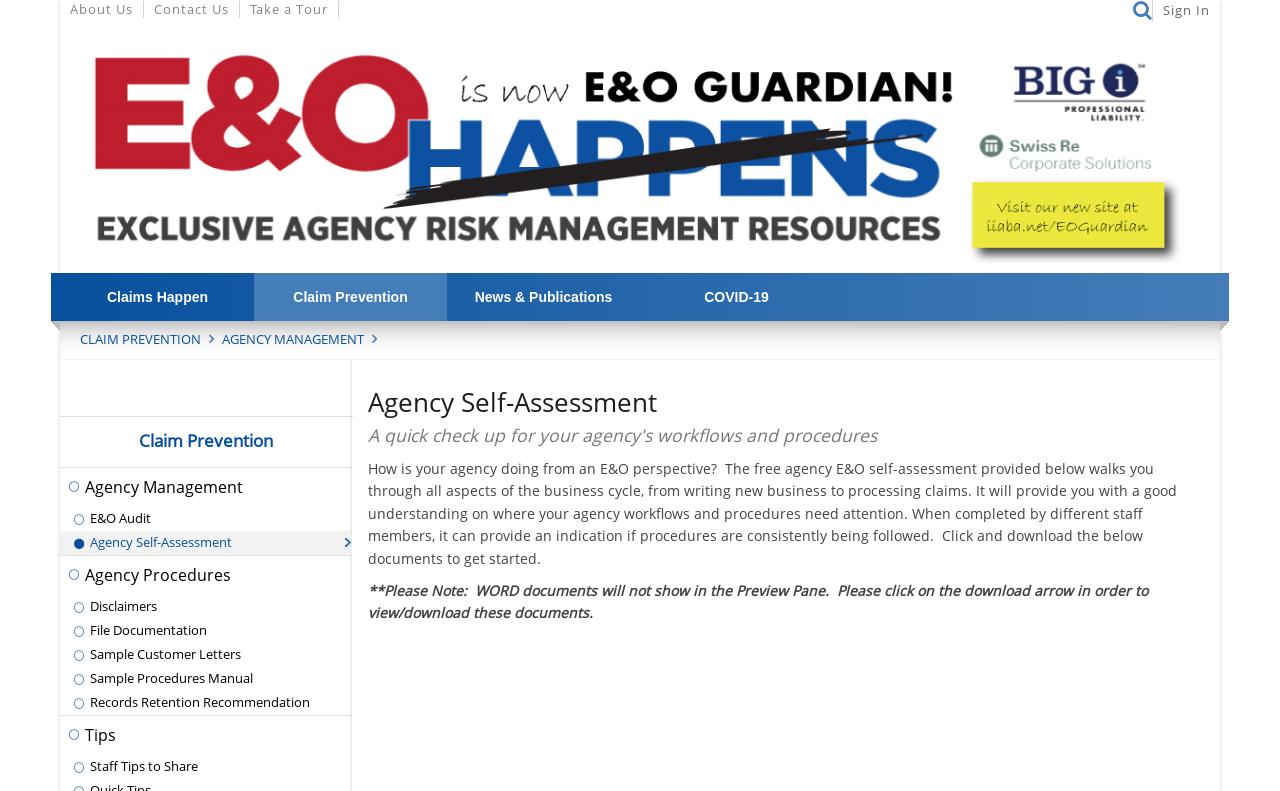What is the business cycle process mentioned on the webpage?
Give a detailed and exhaustive answer to the question.

The business cycle process mentioned on the webpage is from writing new business to processing claims, as stated in the text '...walks you through all aspects of the business cycle, from writing new business to processing claims.'